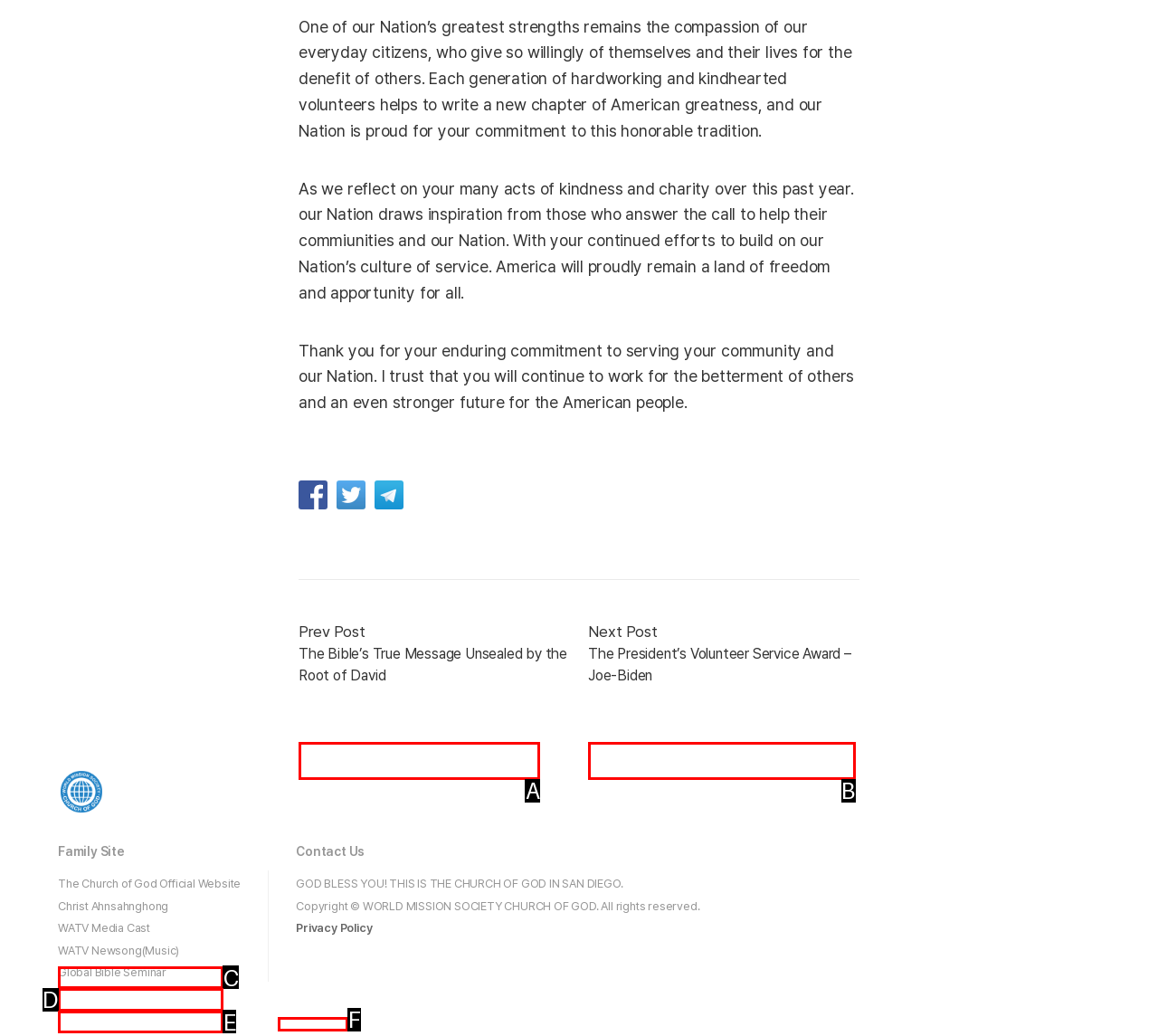Select the HTML element that corresponds to the description: Privacy Policy. Reply with the letter of the correct option.

F